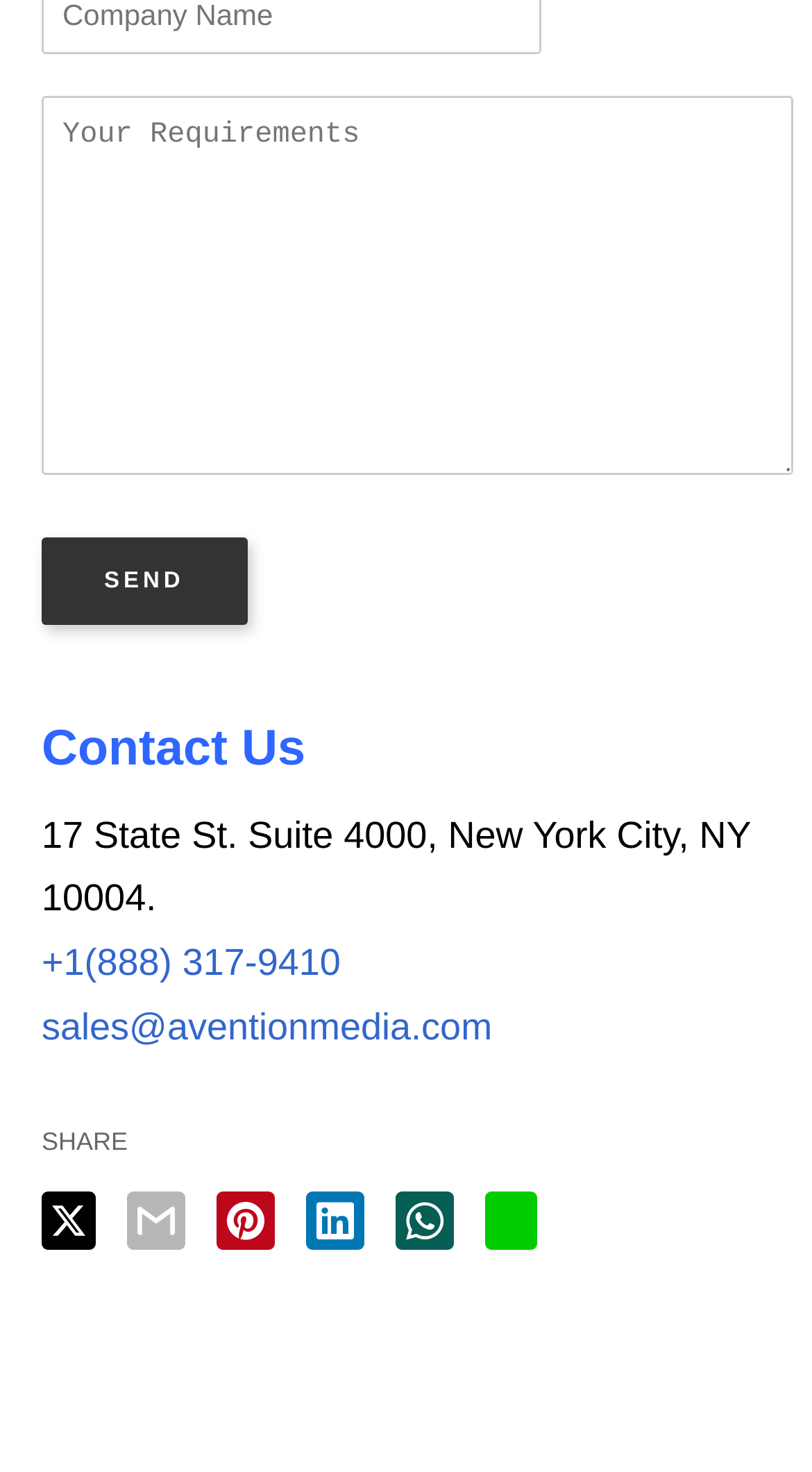Identify the bounding box coordinates of the region that needs to be clicked to carry out this instruction: "Enter your requirements". Provide these coordinates as four float numbers ranging from 0 to 1, i.e., [left, top, right, bottom].

[0.051, 0.066, 0.977, 0.323]